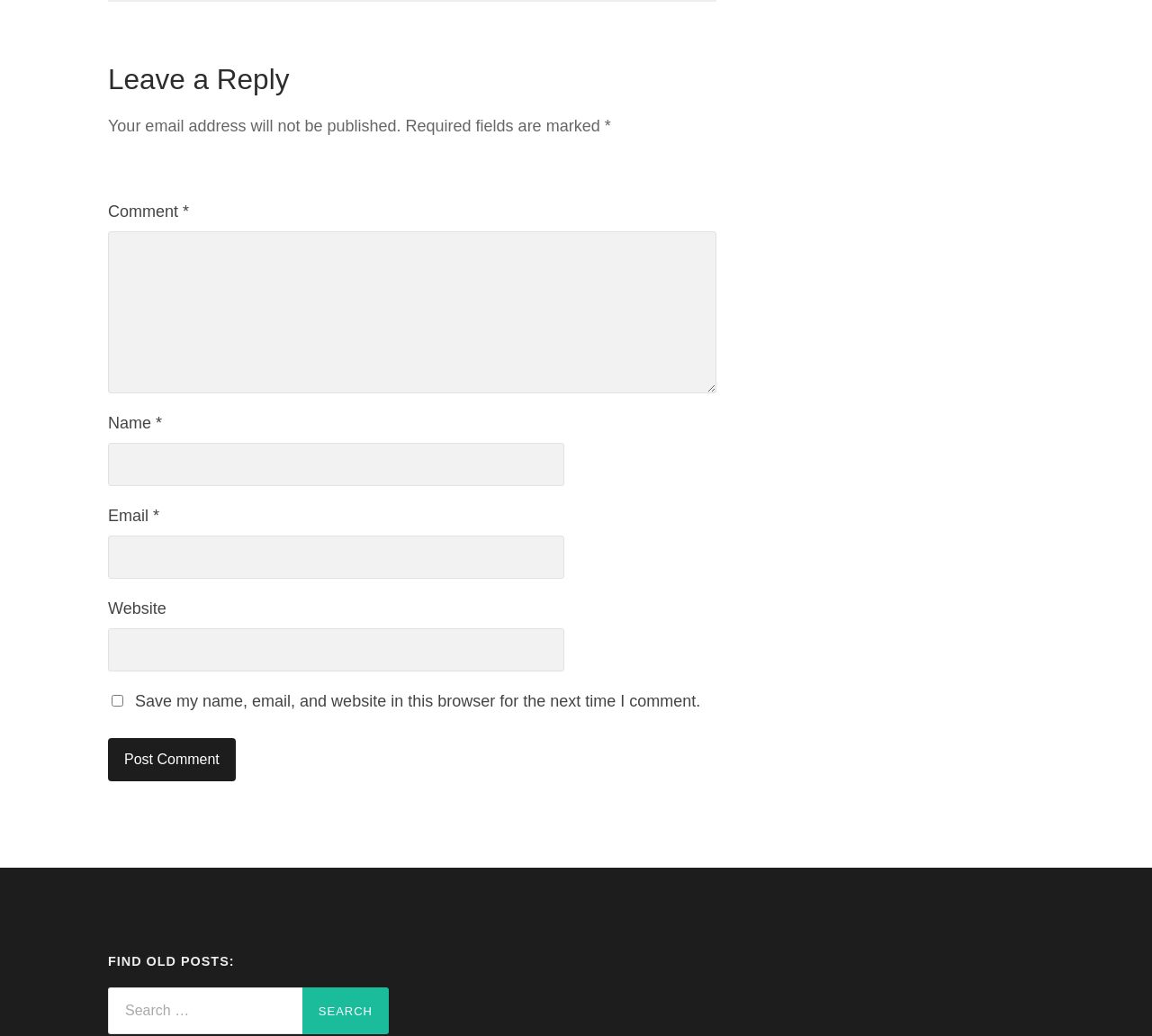What is the label of the first textbox?
Analyze the image and deliver a detailed answer to the question.

The first textbox is located below the 'Leave a Reply' heading and is labeled 'Comment *', indicating that it is a required field.